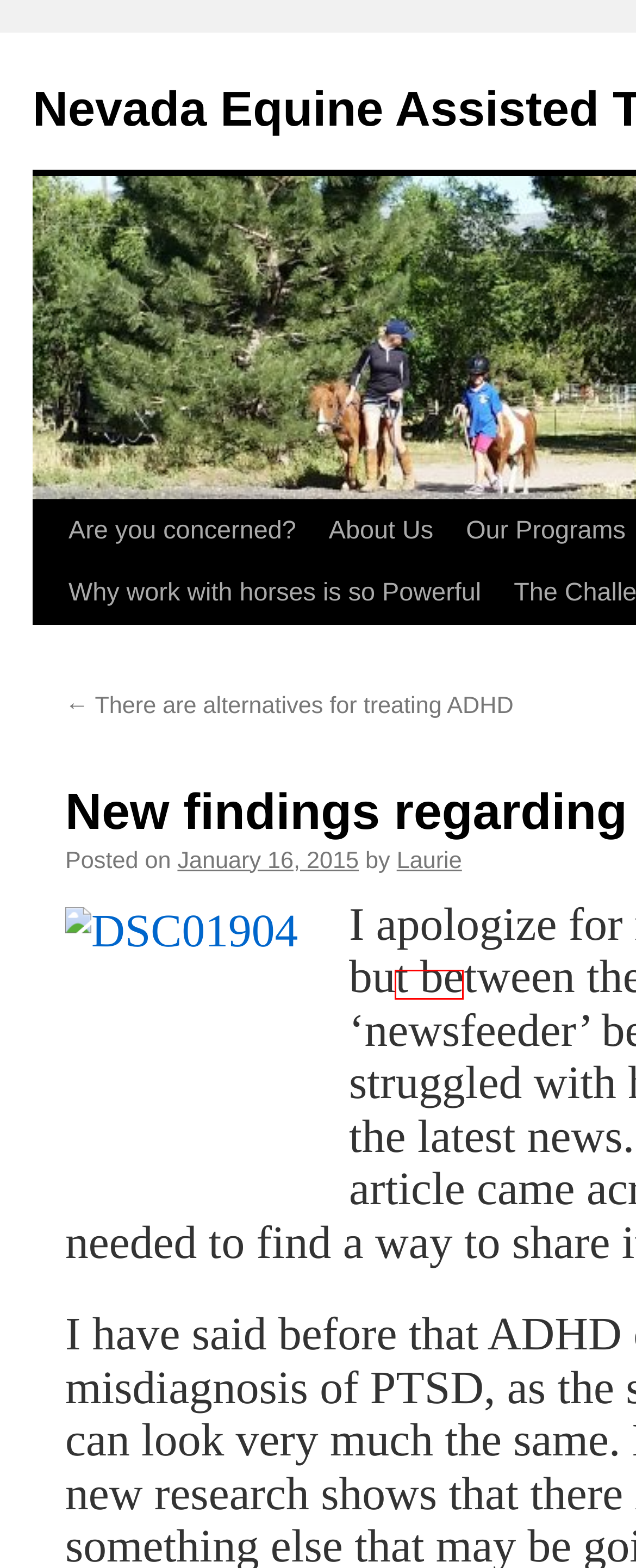You are presented with a screenshot of a webpage containing a red bounding box around a particular UI element. Select the best webpage description that matches the new webpage after clicking the element within the bounding box. Here are the candidates:
A. About Us | Nevada Equine Assisted Therapy
B. Our Programs | Nevada Equine Assisted Therapy
C. December | 2012 | Nevada Equine Assisted Therapy
D. Laurie | Nevada Equine Assisted Therapy
E. There are alternatives for treating ADHD | Nevada Equine Assisted Therapy
F. The Challenges of Being a Gifted Child/Teen | Nevada Equine Assisted Therapy
G. Are you concerned? | Nevada Equine Assisted Therapy
H. November | 2016 | Nevada Equine Assisted Therapy

D